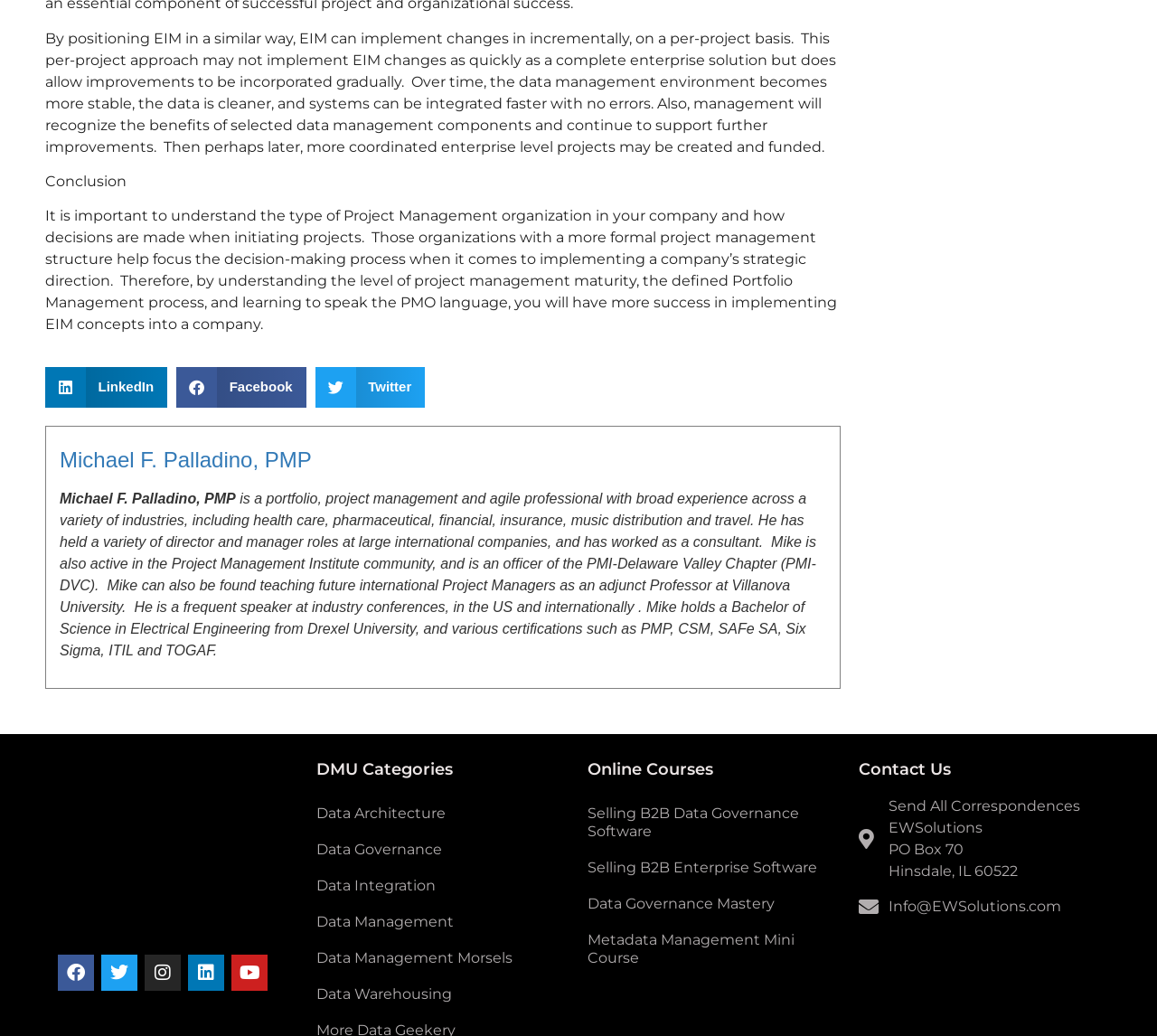Pinpoint the bounding box coordinates of the element you need to click to execute the following instruction: "Read about Michael F. Palladino, PMP". The bounding box should be represented by four float numbers between 0 and 1, in the format [left, top, right, bottom].

[0.052, 0.432, 0.269, 0.455]